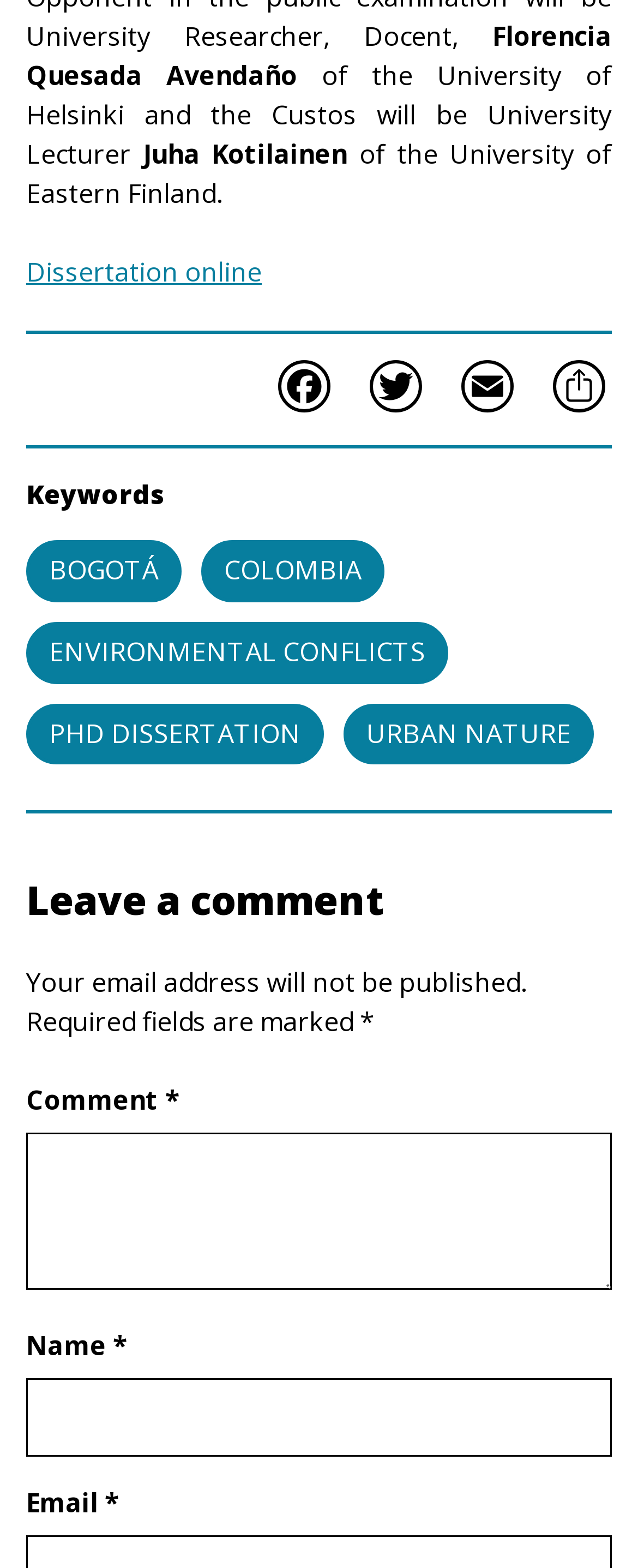What is required to leave a comment?
Provide an in-depth answer to the question, covering all aspects.

To leave a comment, the webpage requires the user to fill in the 'Name' and 'Email' fields, which are marked as required fields.